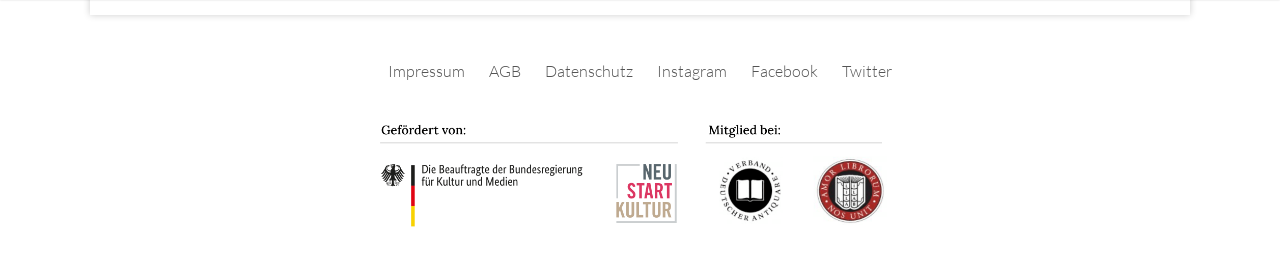Using the information in the image, give a detailed answer to the following question: What is the position of the Impressum link?

I analyzed the bounding box coordinates of the Impressum link, which are [0.294, 0.232, 0.373, 0.308]. Comparing these coordinates with others, I determined that it is located at the top left of the webpage.